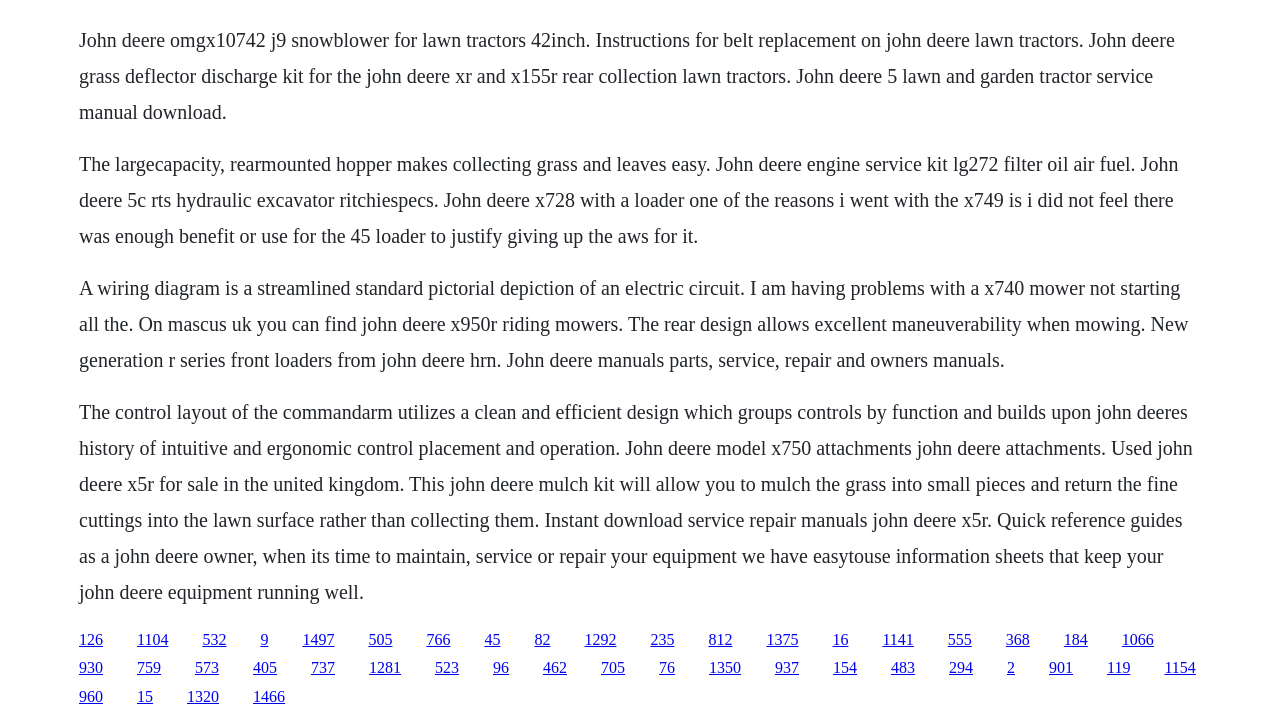Find the bounding box coordinates of the clickable region needed to perform the following instruction: "Read the article about John Deere engine service kit lg272 filter oil air fuel". The coordinates should be provided as four float numbers between 0 and 1, i.e., [left, top, right, bottom].

[0.062, 0.212, 0.921, 0.342]